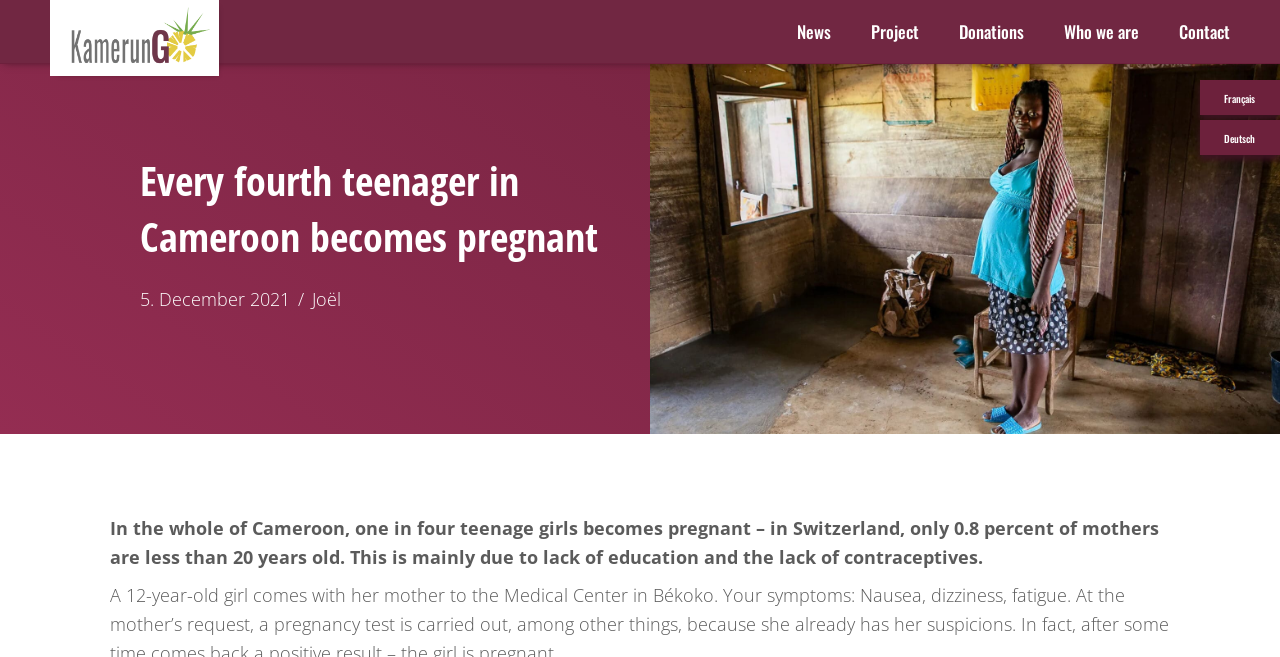What are the main reasons for teenage pregnancy in Cameroon?
Provide a one-word or short-phrase answer based on the image.

Lack of education and contraceptives